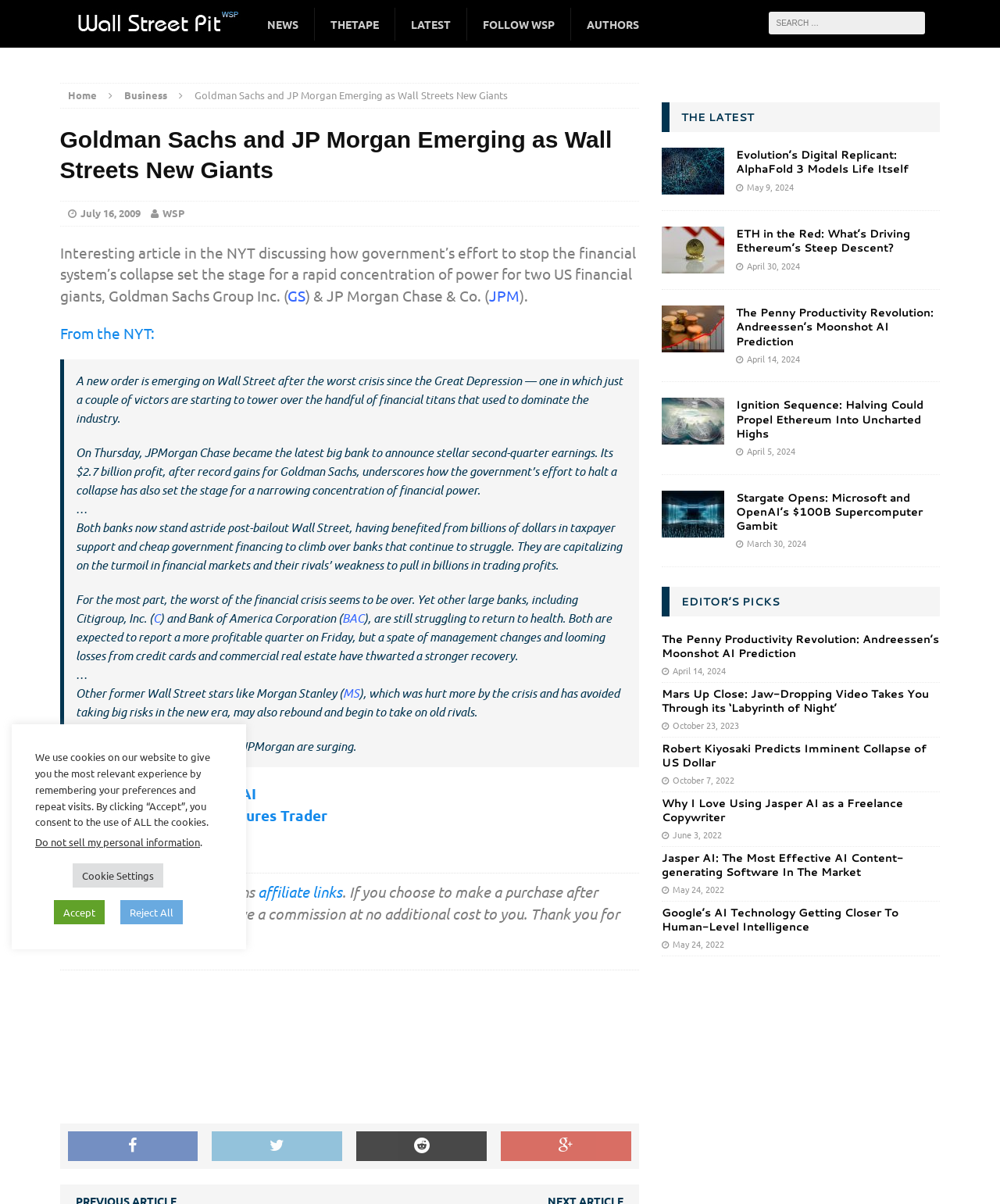Identify the bounding box for the UI element specified in this description: "affiliate links". The coordinates must be four float numbers between 0 and 1, formatted as [left, top, right, bottom].

[0.257, 0.733, 0.342, 0.748]